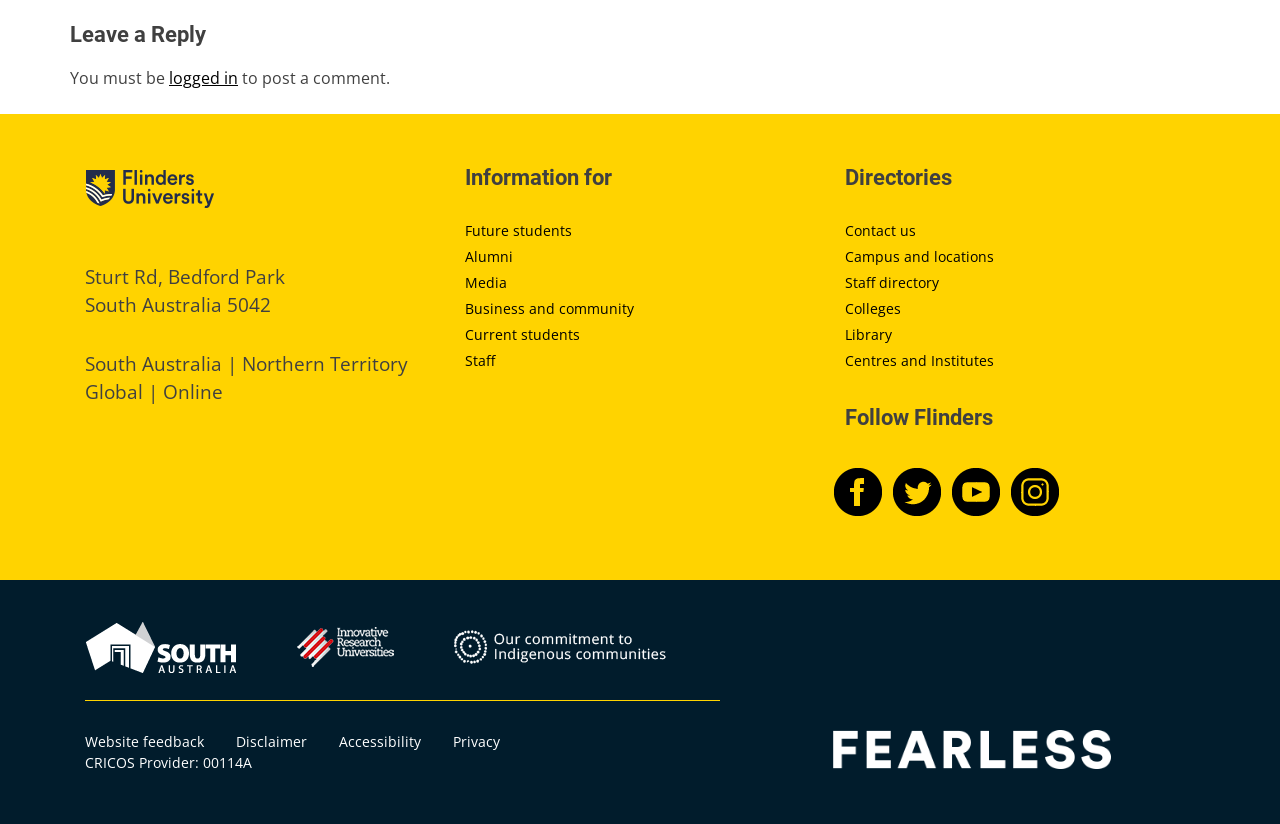What is the address of the university?
Using the image, provide a concise answer in one word or a short phrase.

Sturt Rd, Bedford Park, South Australia 5042